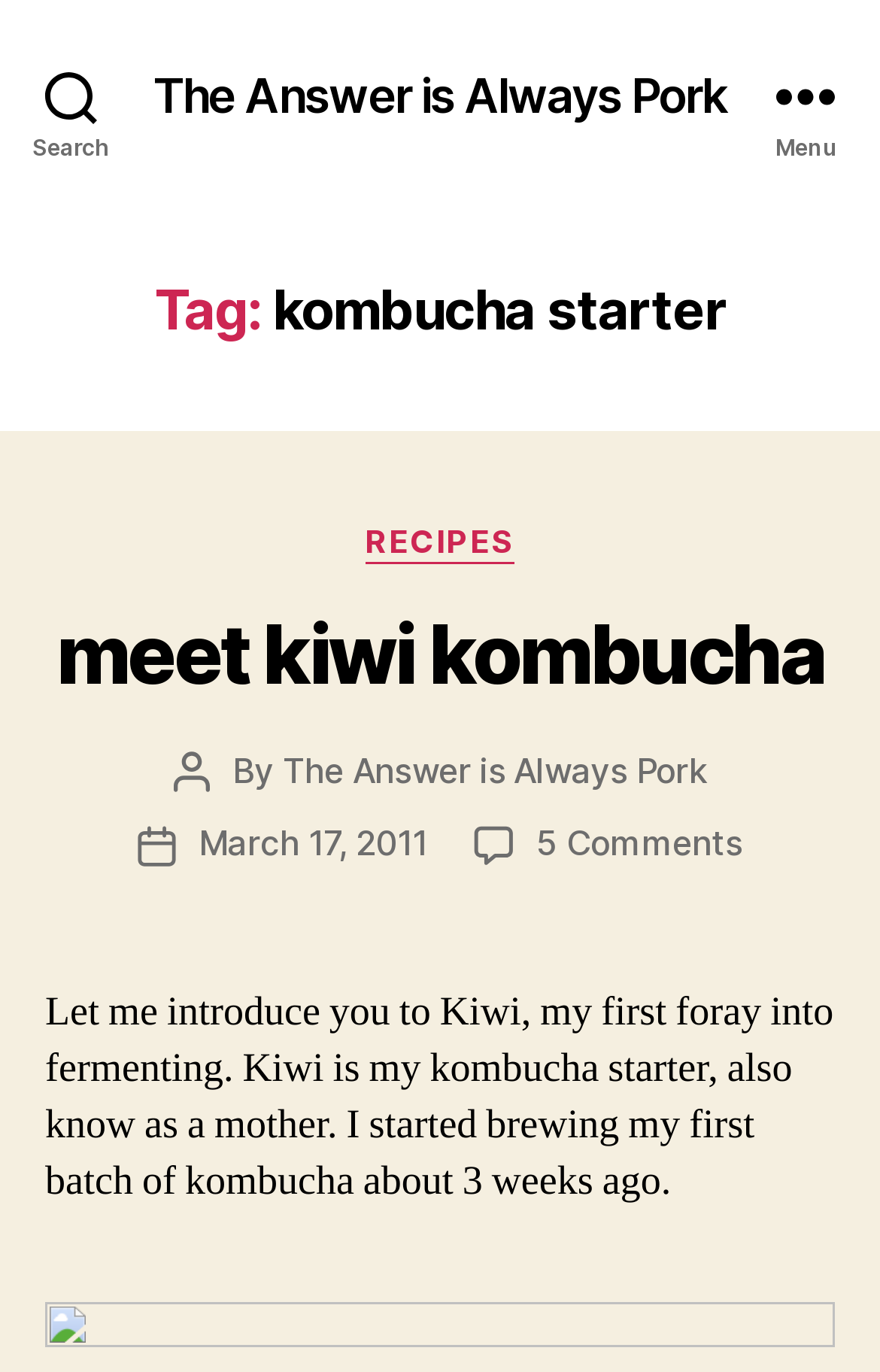Determine the bounding box for the described UI element: "aria-label="Solving problems. Championing ambitions."".

None